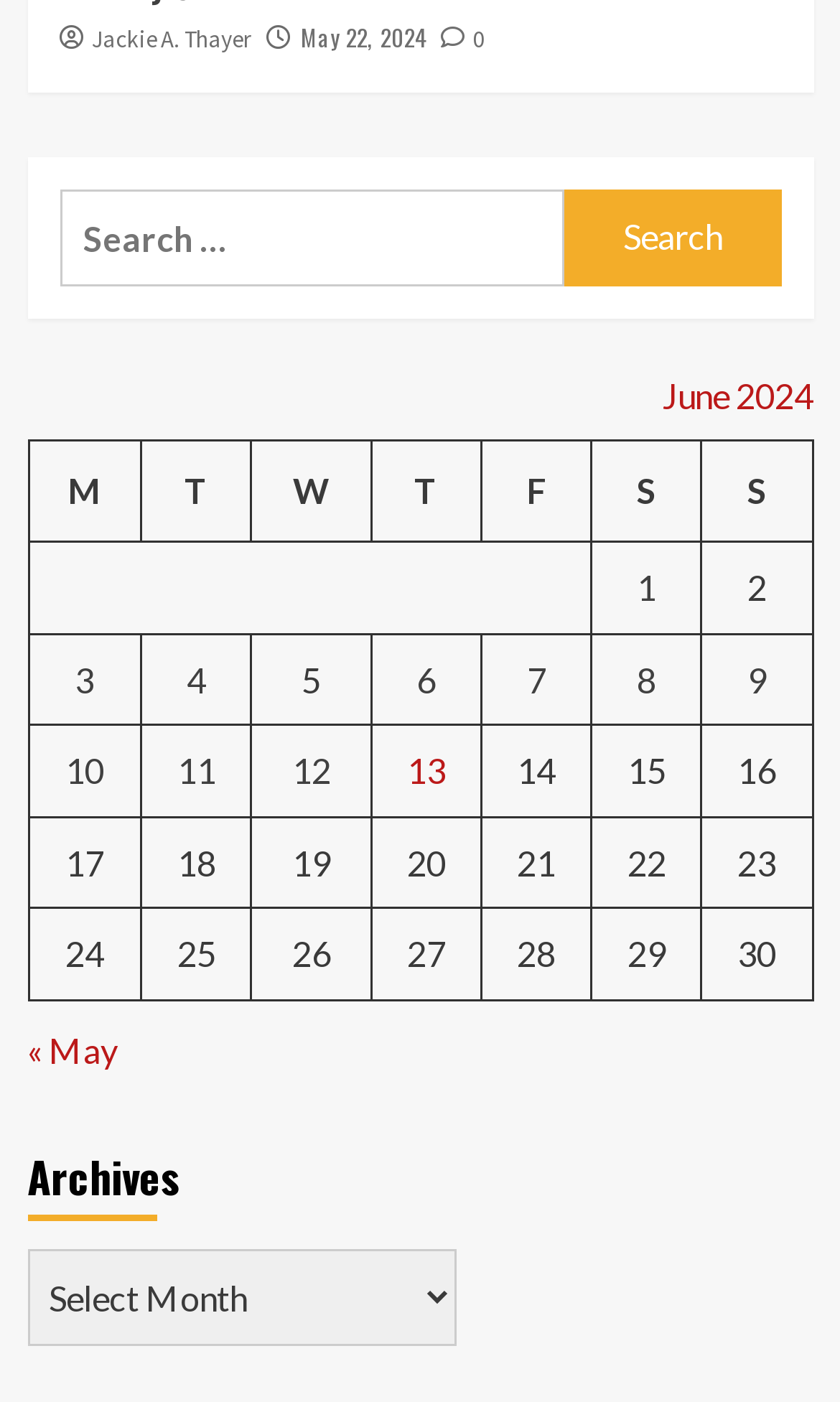Please answer the following question using a single word or phrase: 
What is the navigation section for?

To navigate to previous and next months